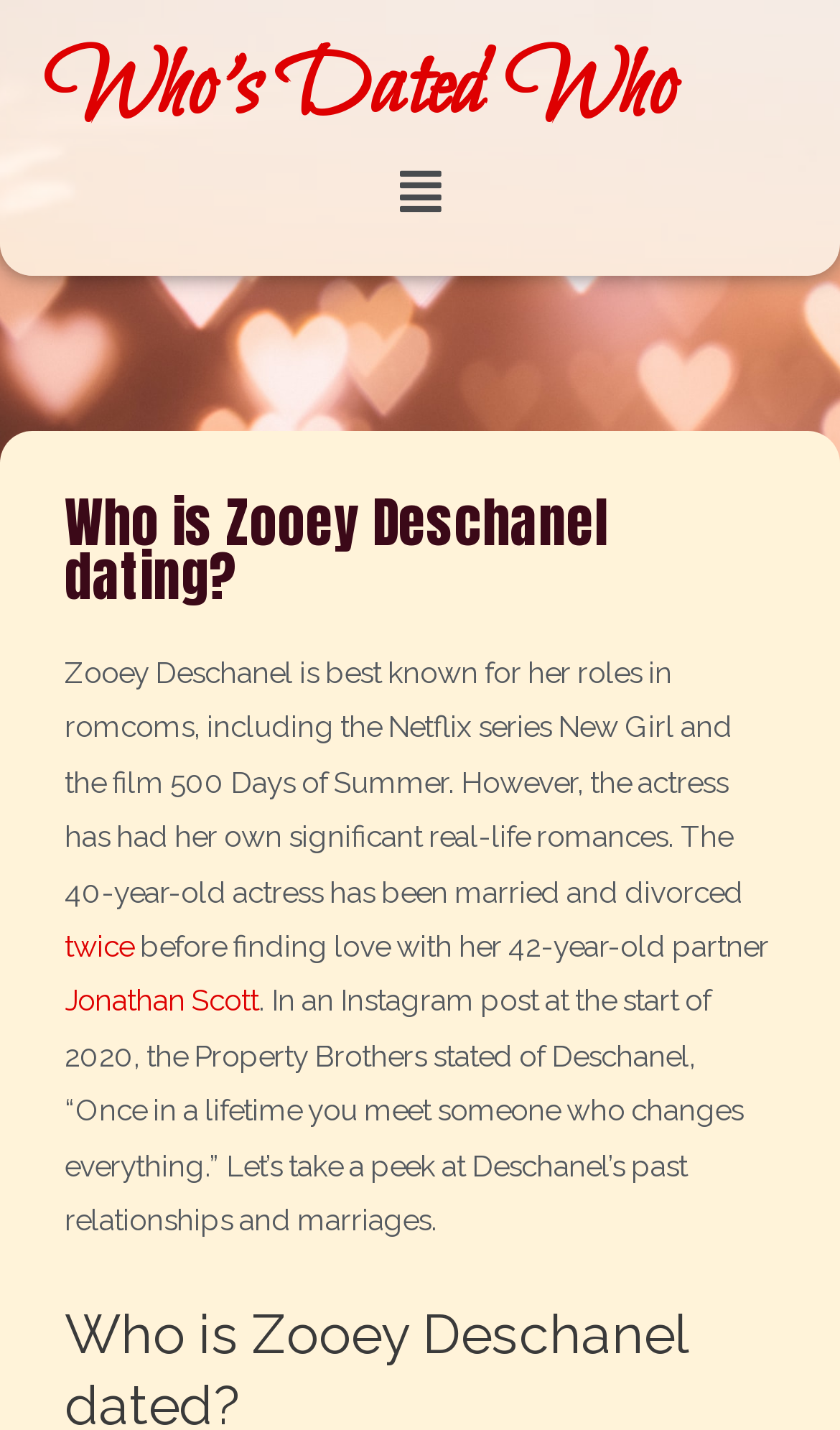Give the bounding box coordinates for the element described by: "Jonathan Scott".

[0.077, 0.688, 0.308, 0.712]